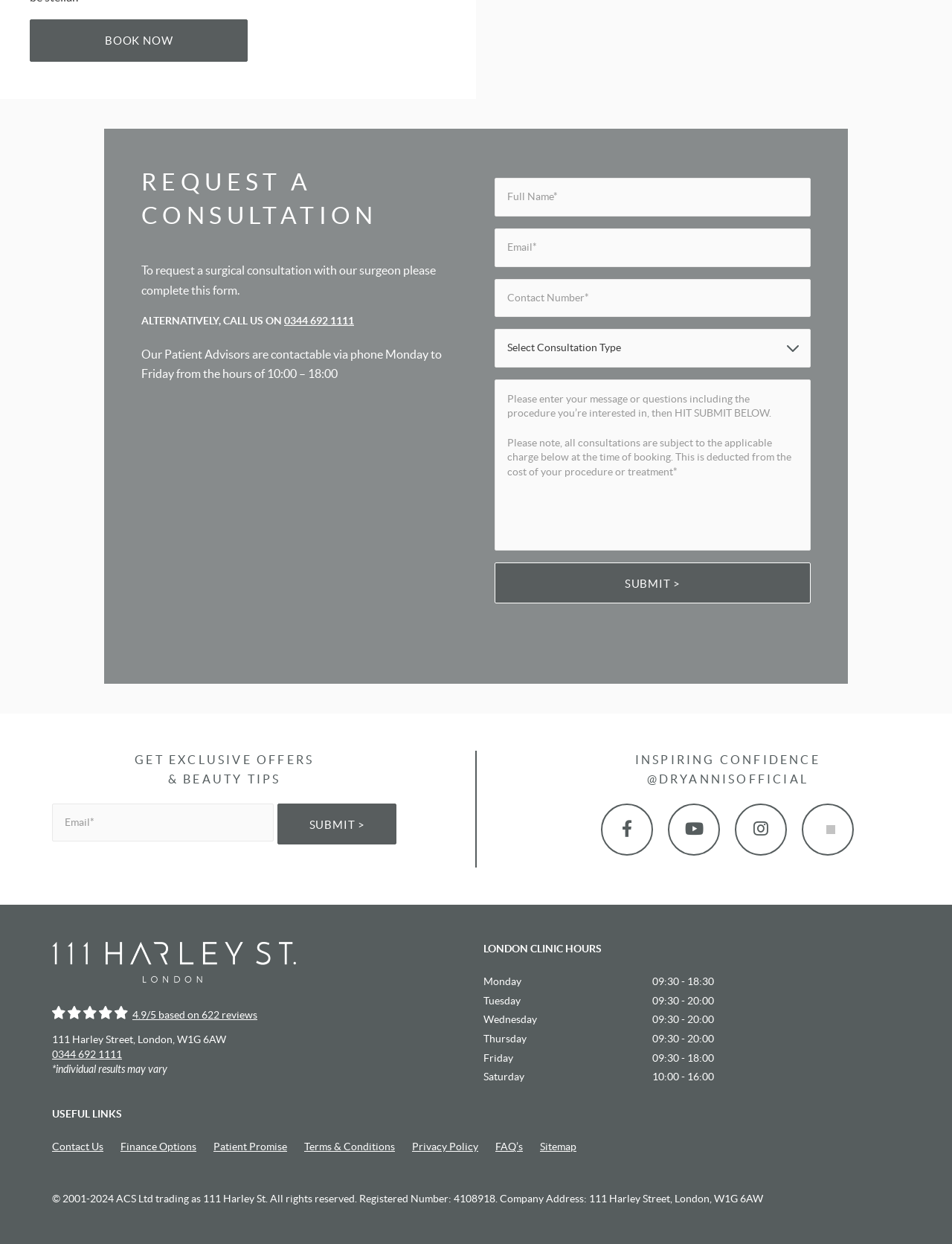Identify the bounding box coordinates of the region that should be clicked to execute the following instruction: "Click on 'How To Dry a Mattress'".

None